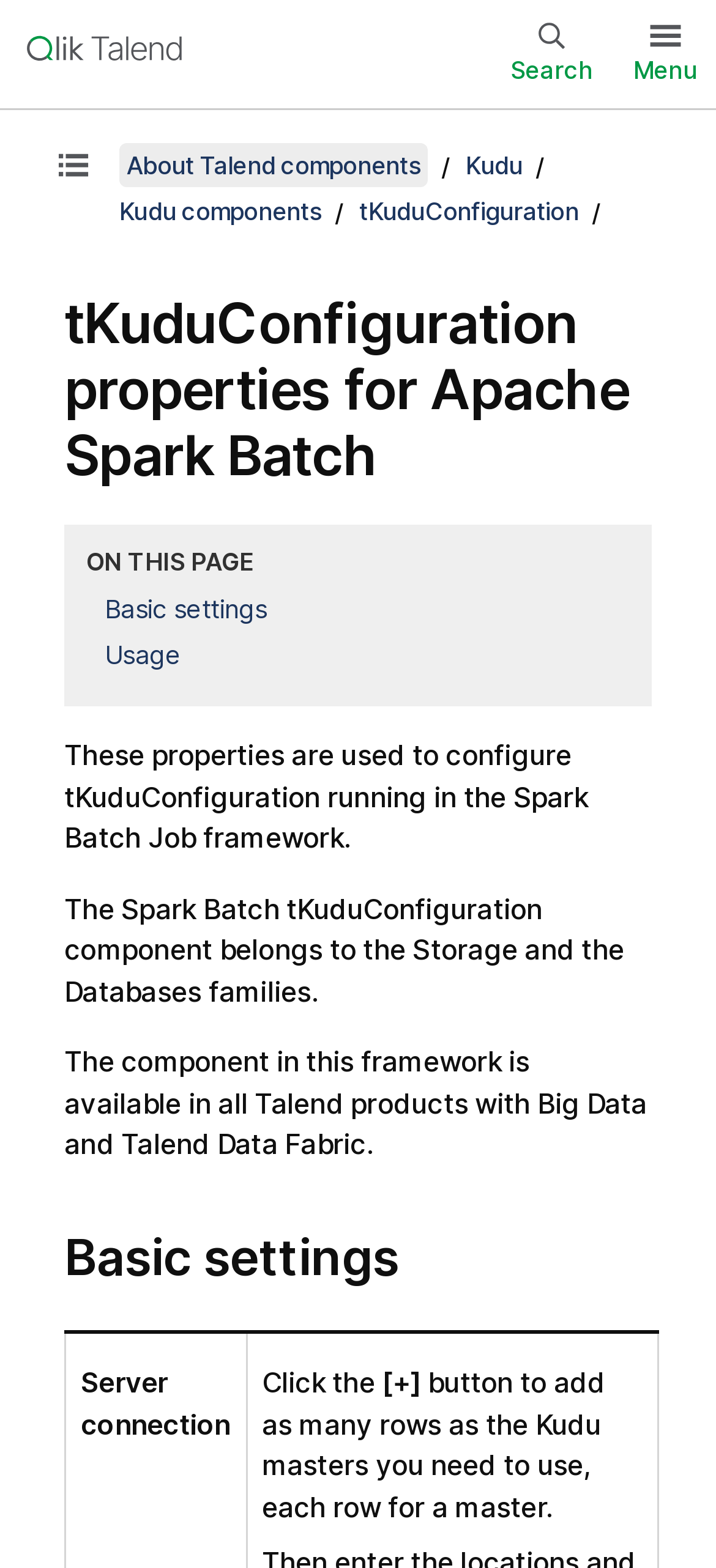What is the purpose of the 'Show table of contents' button? From the image, respond with a single word or brief phrase.

To show the table of contents